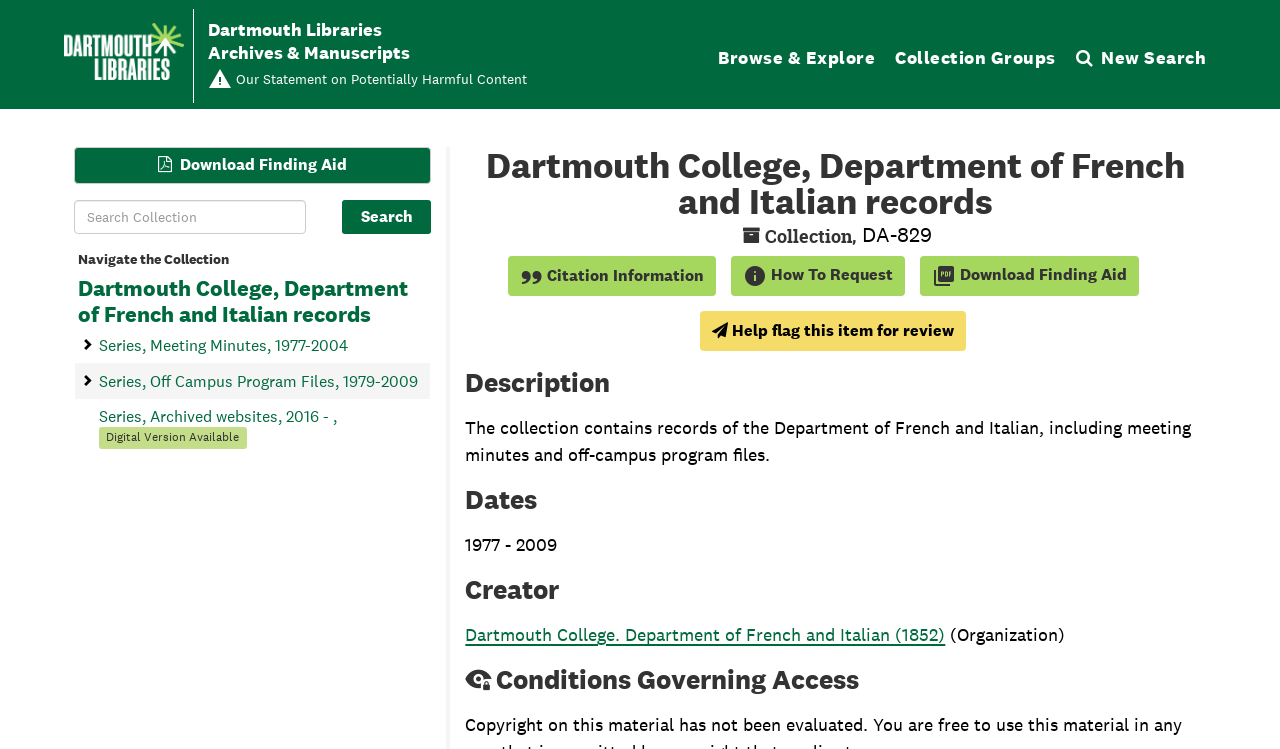Identify the bounding box coordinates of the specific part of the webpage to click to complete this instruction: "Download finding aid".

[0.718, 0.342, 0.89, 0.396]